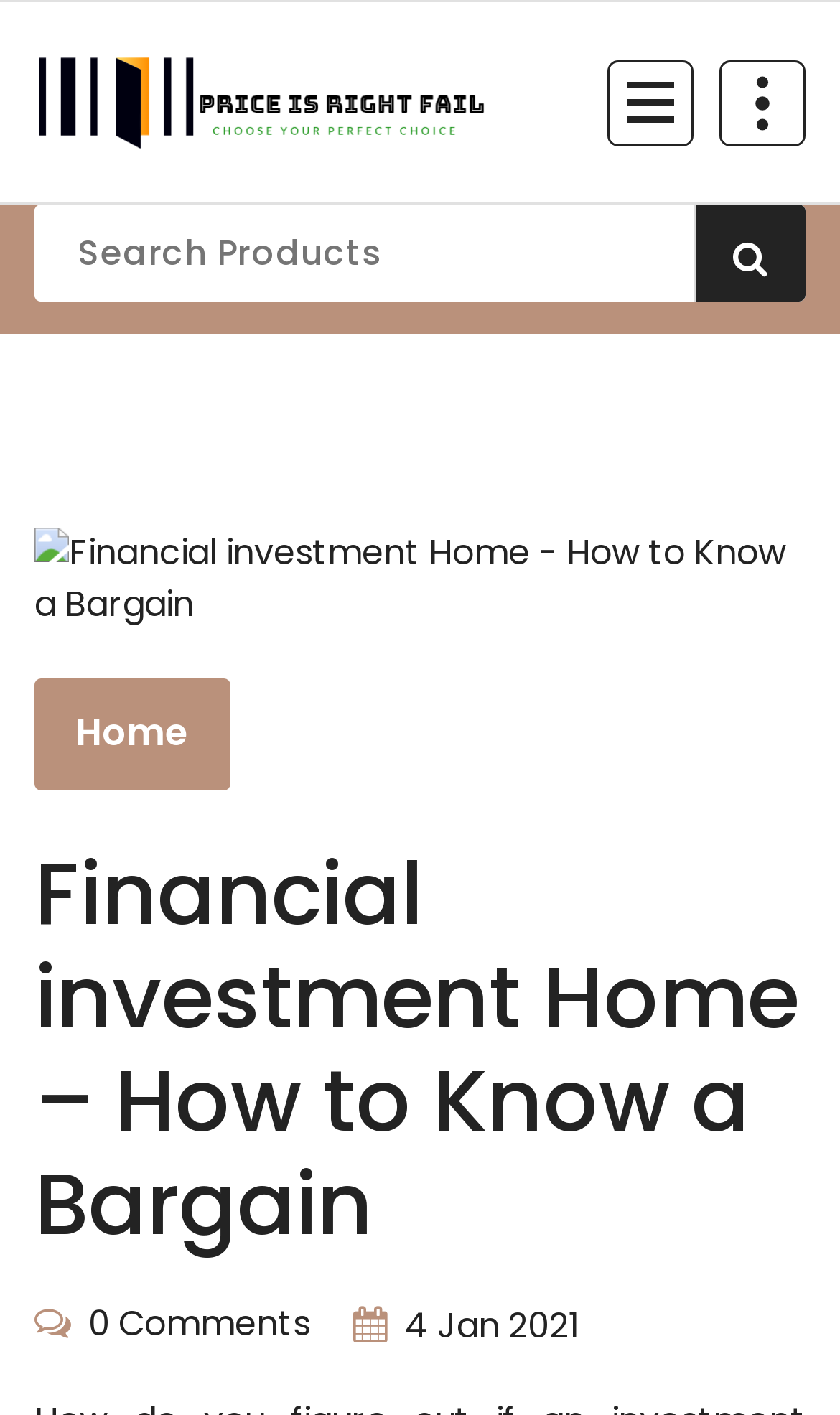Determine the bounding box for the UI element that matches this description: "name="s" placeholder="Search Products"".

[0.041, 0.145, 0.959, 0.214]